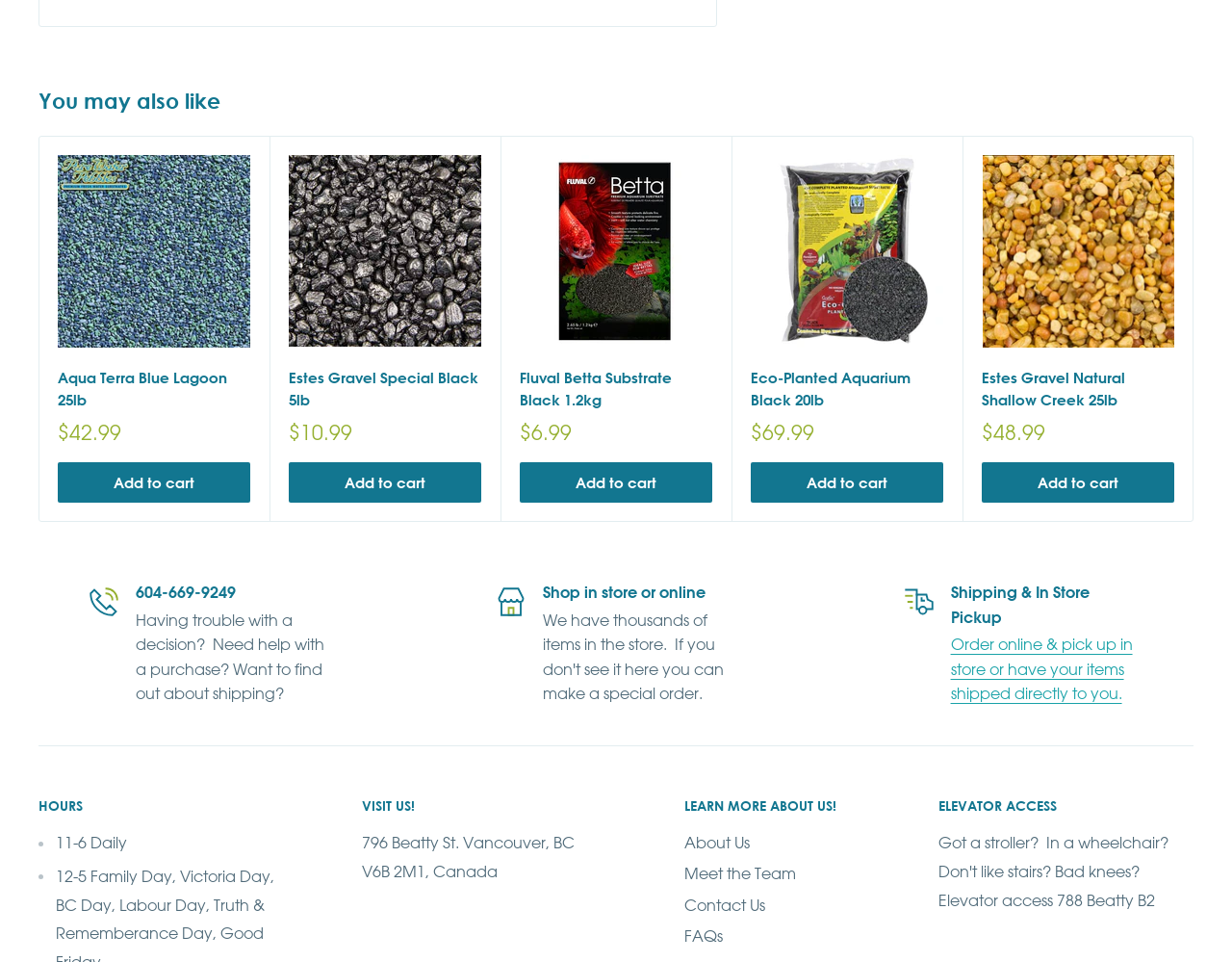Can you identify the bounding box coordinates of the clickable region needed to carry out this instruction: 'Click Next'? The coordinates should be four float numbers within the range of 0 to 1, stated as [left, top, right, bottom].

[0.955, 0.324, 0.982, 0.359]